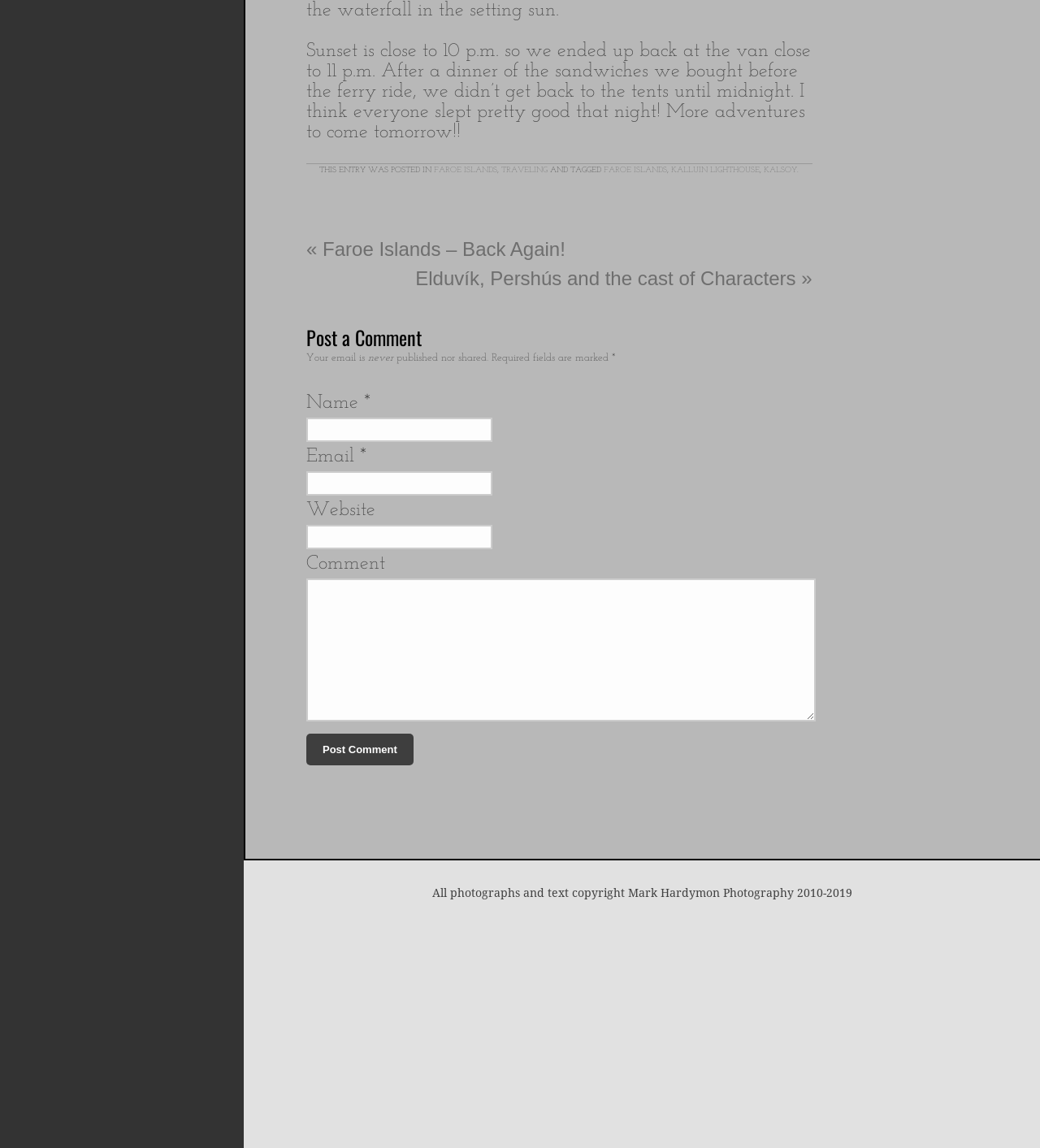Can you show the bounding box coordinates of the region to click on to complete the task described in the instruction: "Click on '« Faroe Islands – Back Again!'"?

[0.295, 0.207, 0.544, 0.226]